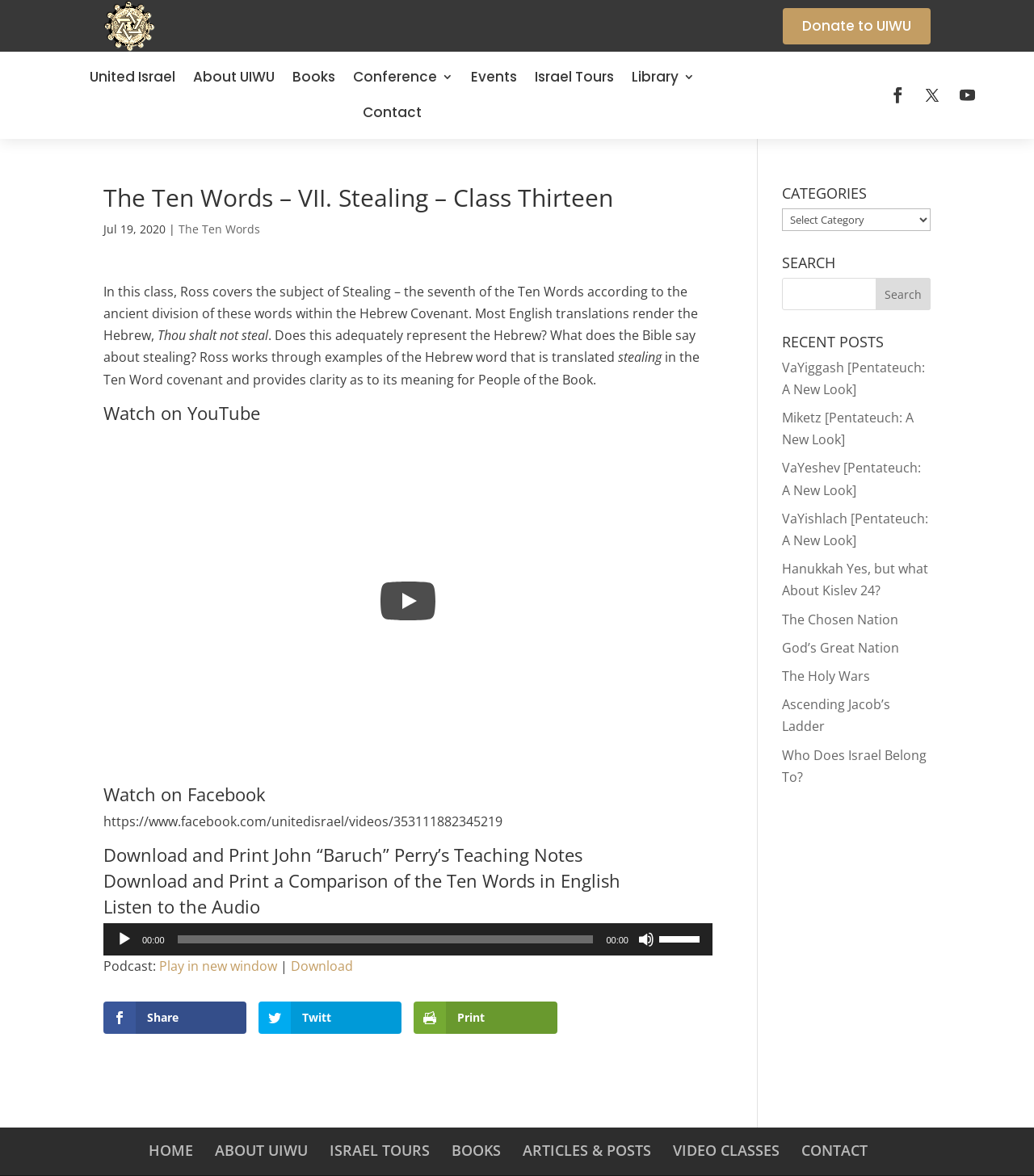Show me the bounding box coordinates of the clickable region to achieve the task as per the instruction: "Play the video".

[0.368, 0.494, 0.421, 0.527]